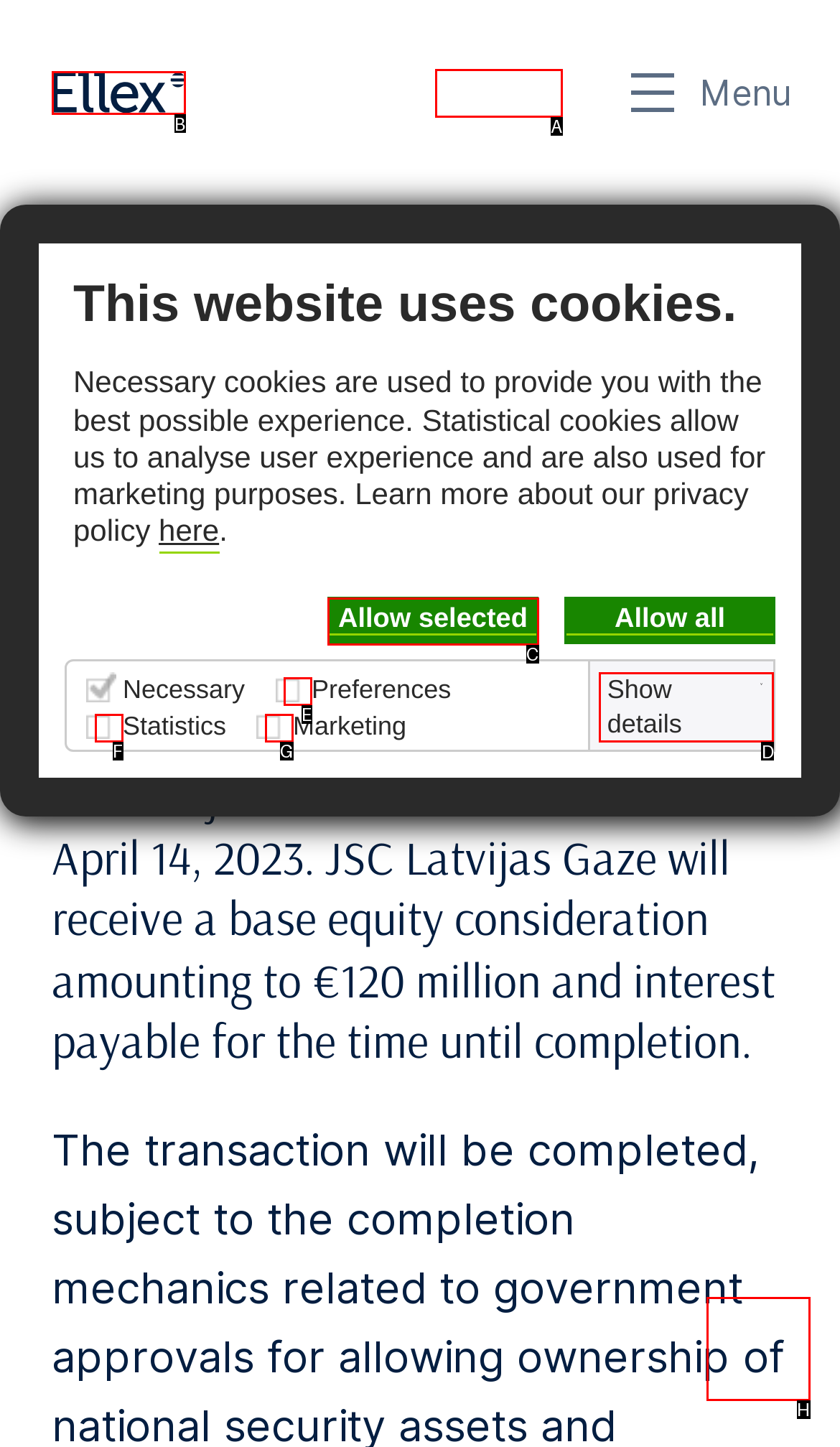Determine the appropriate lettered choice for the task: Show details. Reply with the correct letter.

D